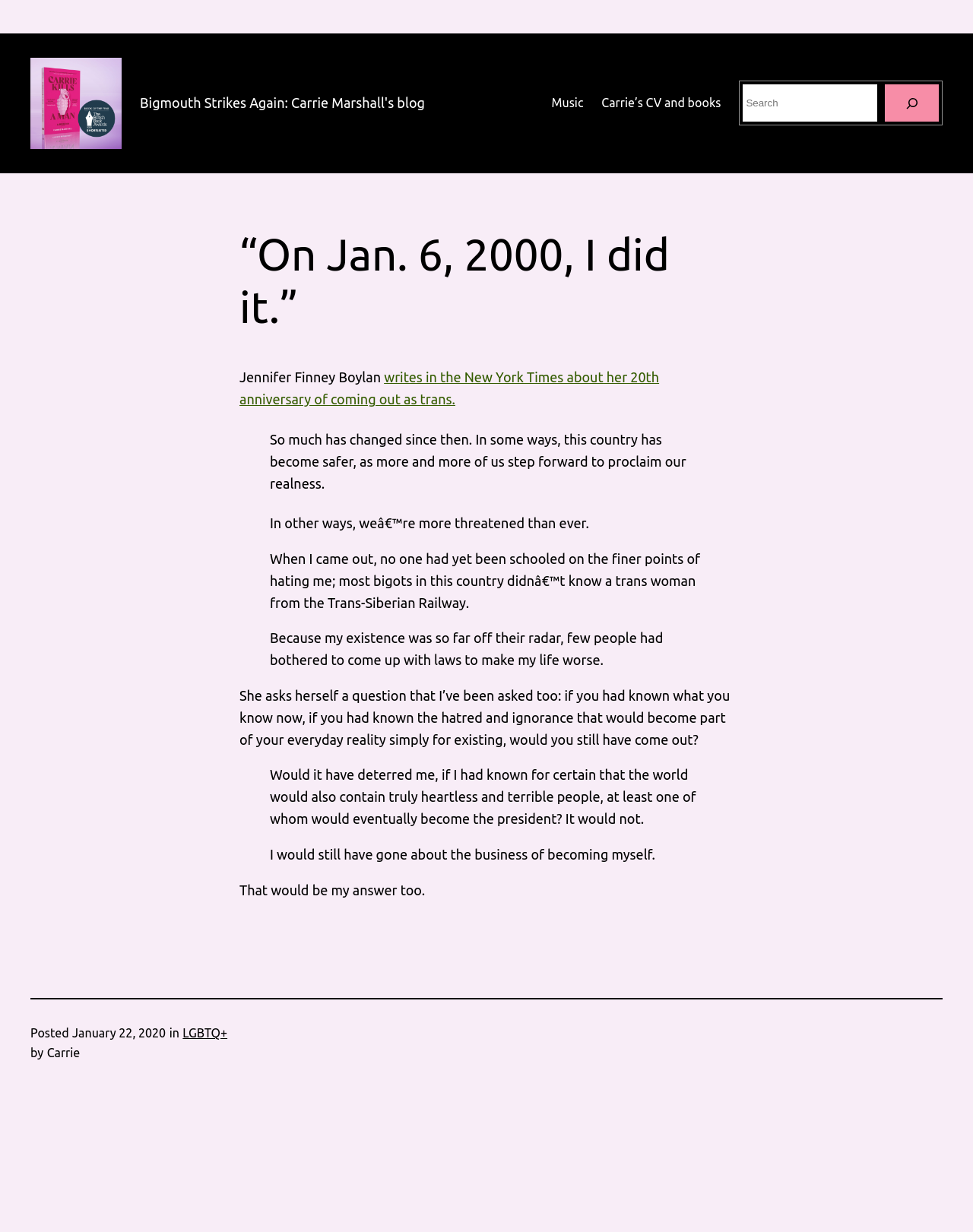What is the date of this blog post?
Provide a thorough and detailed answer to the question.

I determined the date of this blog post by looking at the bottom of the webpage, where it says 'Posted January 22, 2020' next to the category and author.